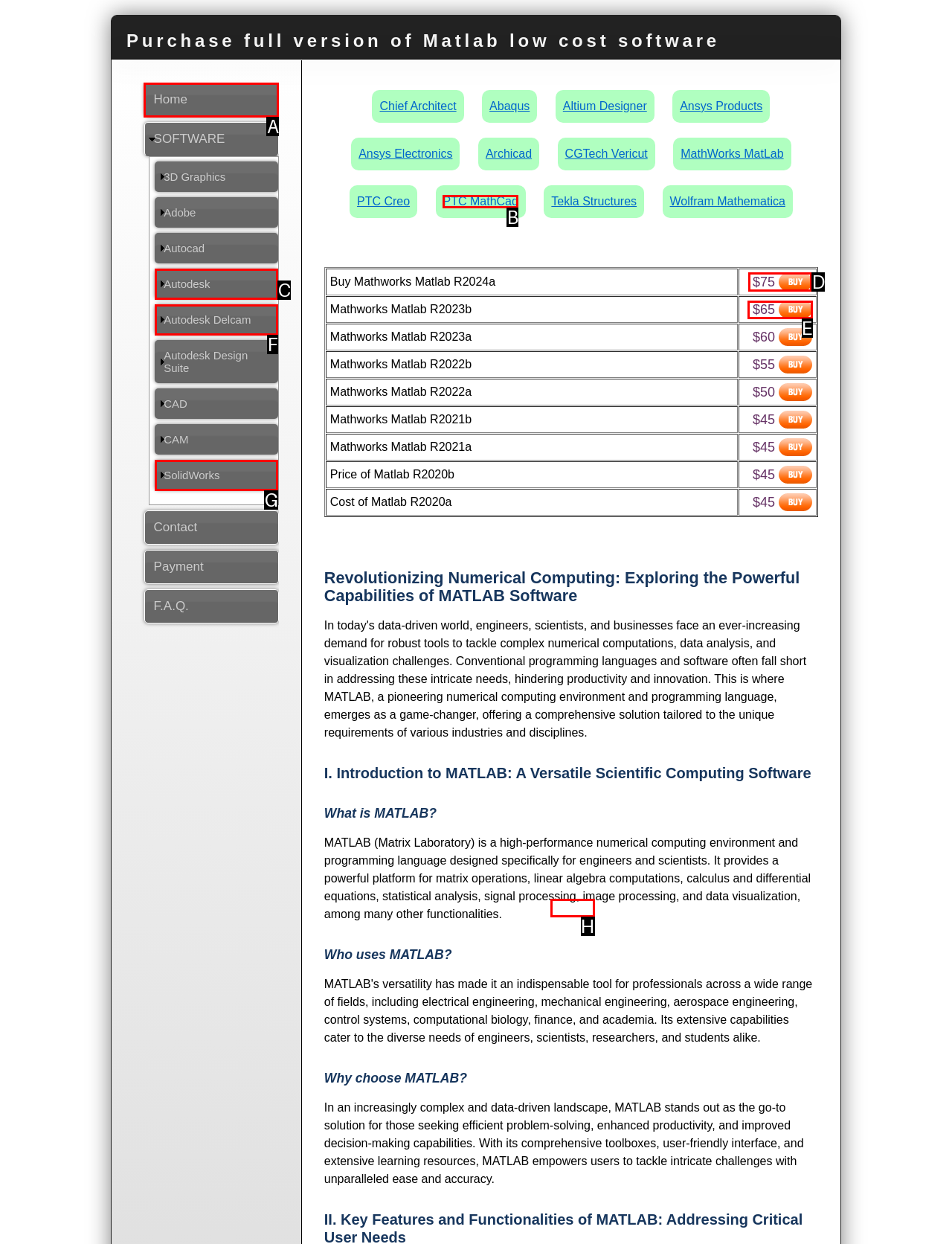Identify which HTML element to click to fulfill the following task: View the 'May 2024' archives. Provide your response using the letter of the correct choice.

None